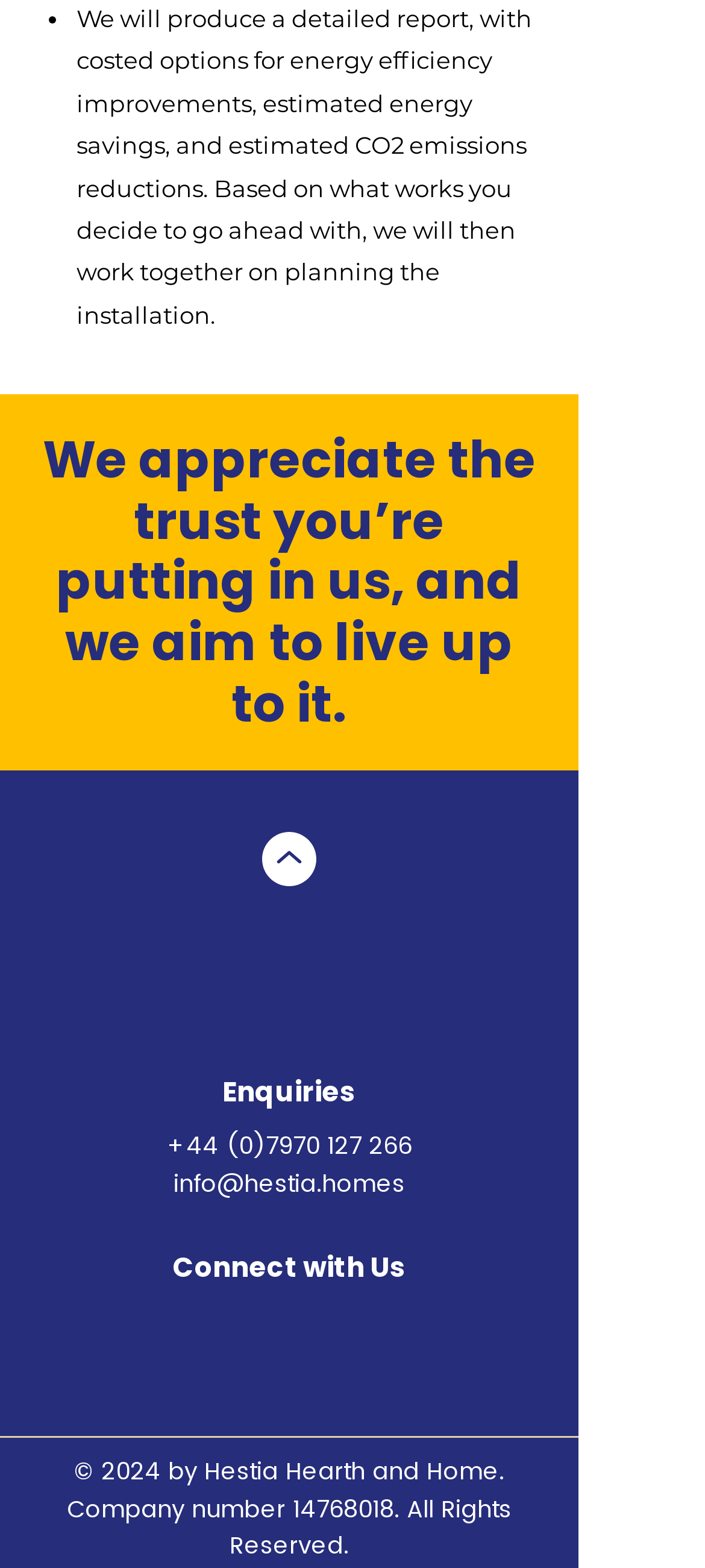Please find the bounding box for the UI element described by: "+44 (0)7970 127 266".

[0.236, 0.72, 0.585, 0.742]